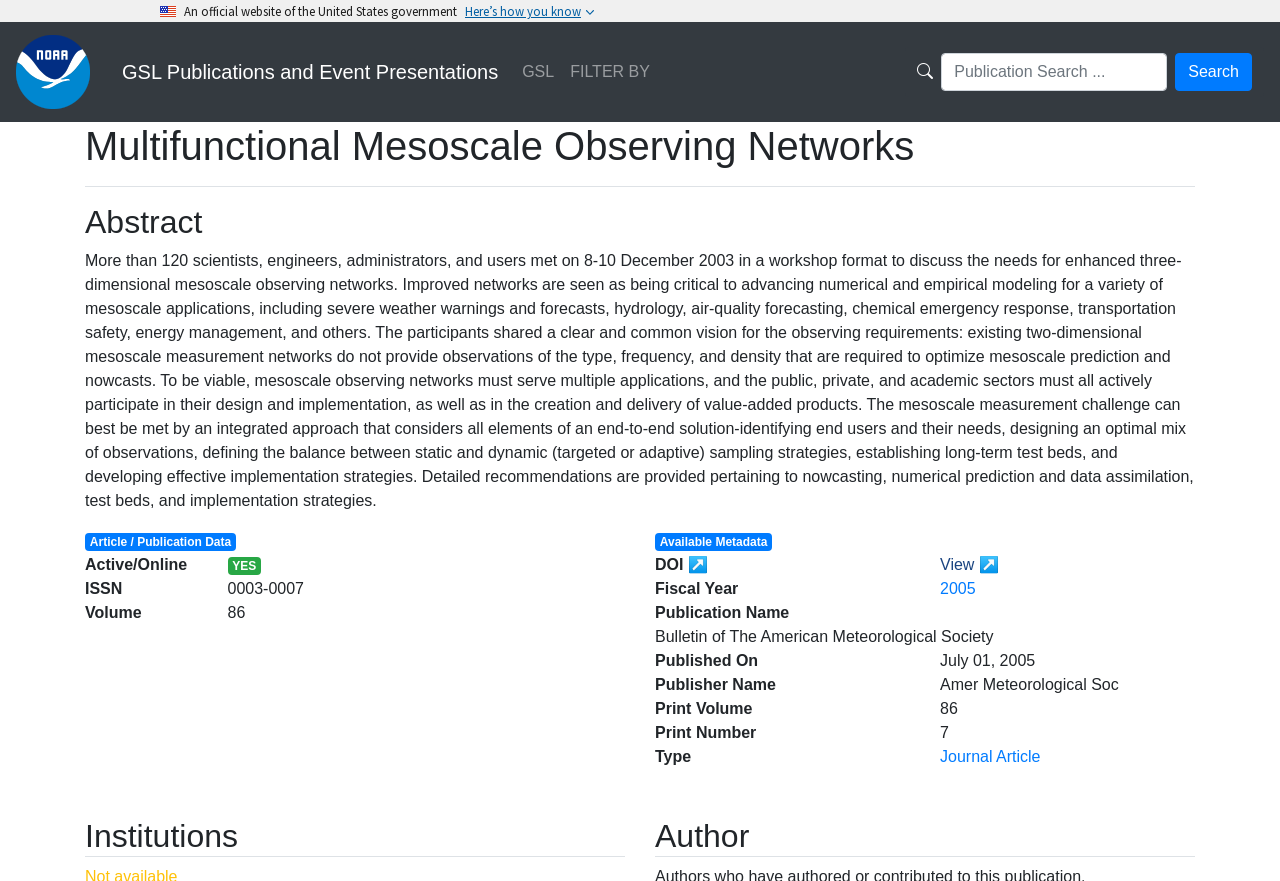What is the main heading of this webpage? Please extract and provide it.

Multifunctional Mesoscale Observing Networks